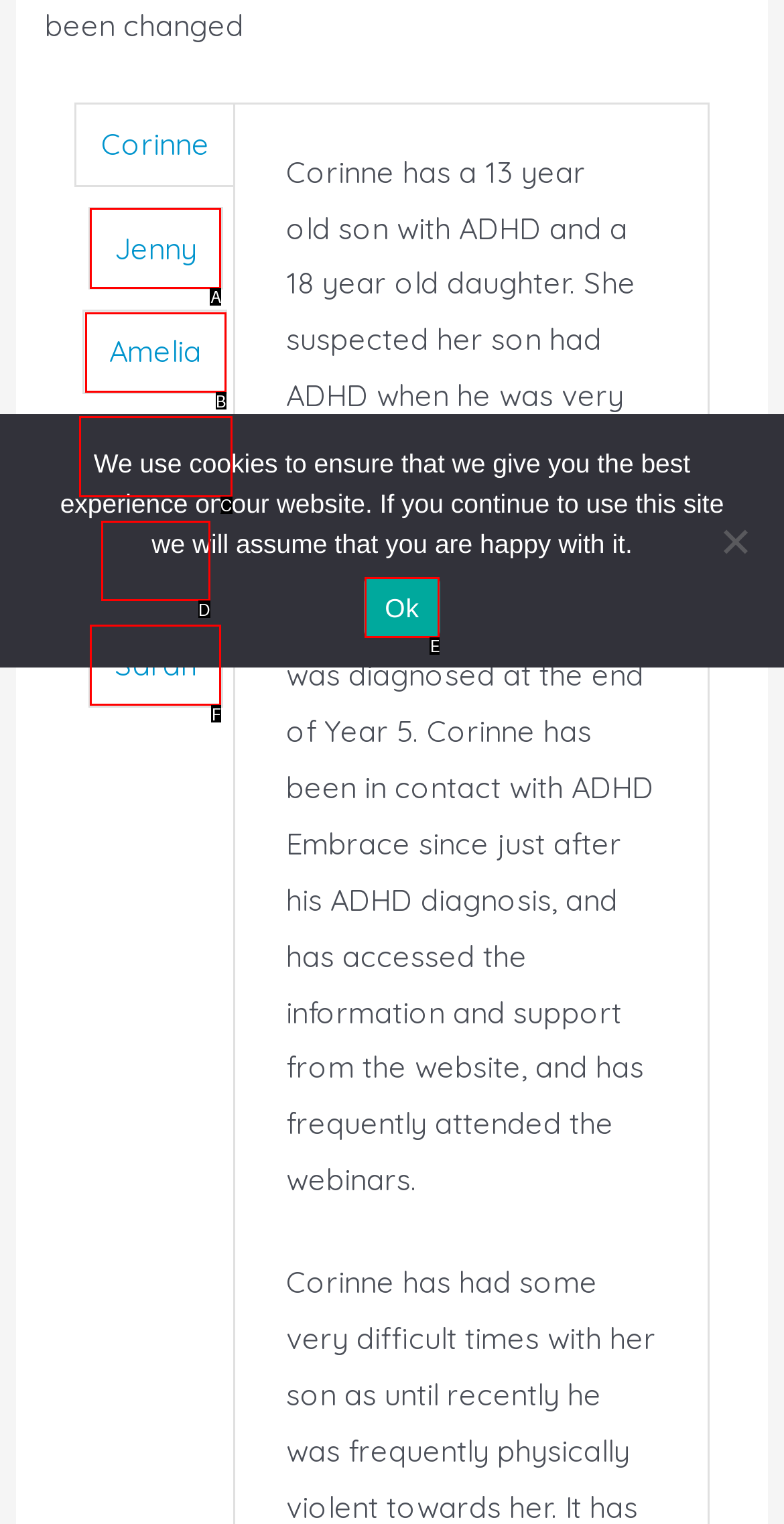Select the letter that aligns with the description: Jenny. Answer with the letter of the selected option directly.

A